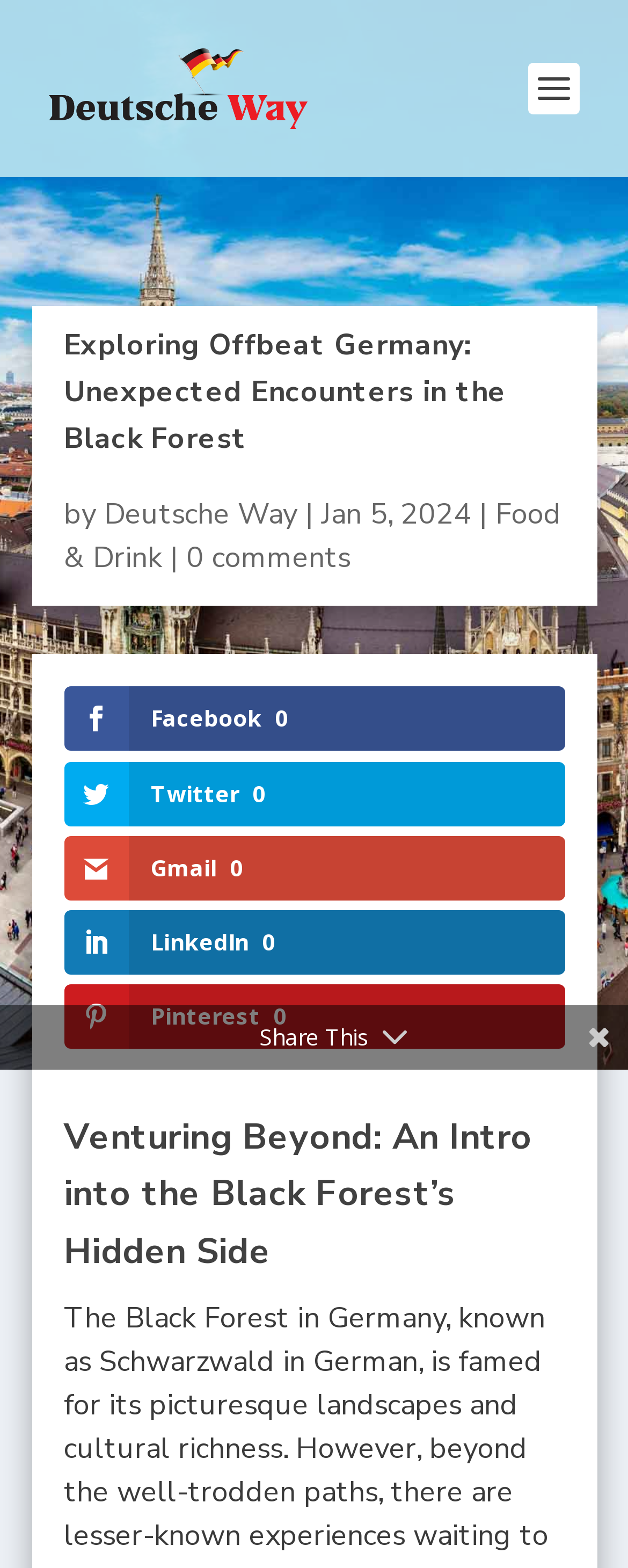Based on the visual content of the image, answer the question thoroughly: What is the name of the website?

The name of the website can be found in the top-left corner of the webpage, where it says 'Deutsche Way' in a link format.